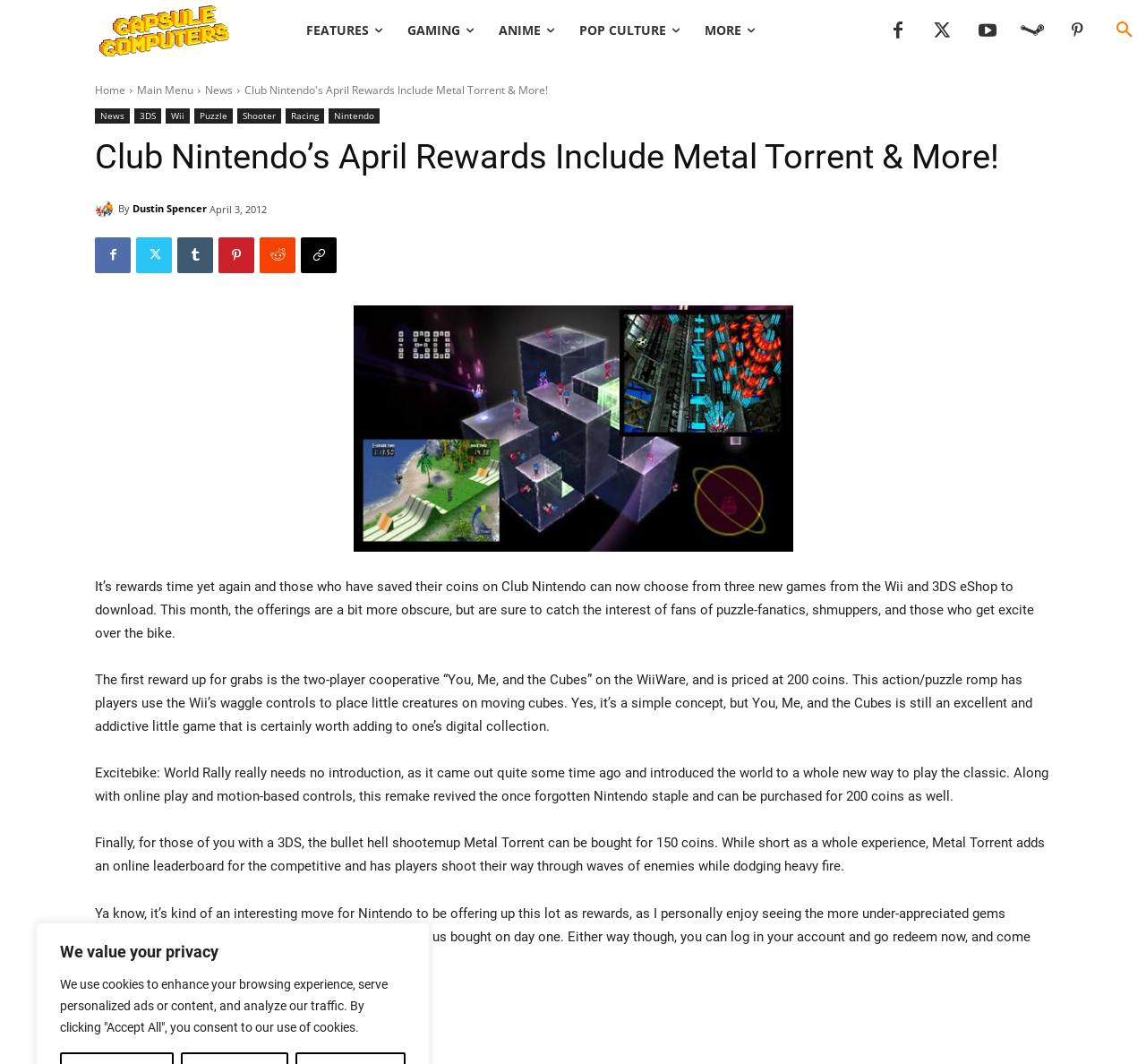Please identify the bounding box coordinates of the area that needs to be clicked to follow this instruction: "Search using the search button".

[0.962, 0.008, 1.0, 0.049]